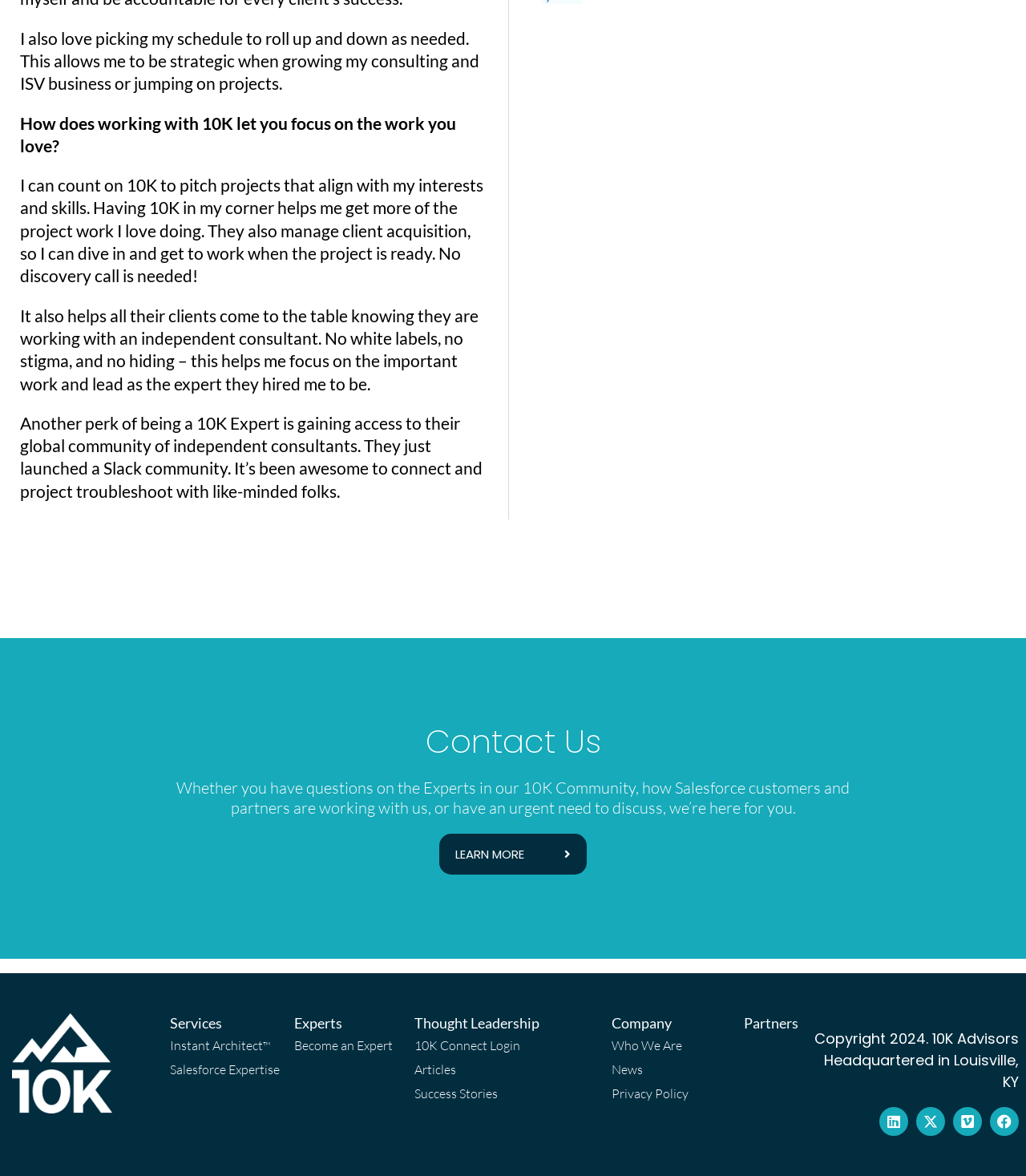Using the information shown in the image, answer the question with as much detail as possible: Where is 10K Advisors headquartered?

The webpage mentions that 10K Advisors is headquartered in Louisville, KY, which is located in the United States.